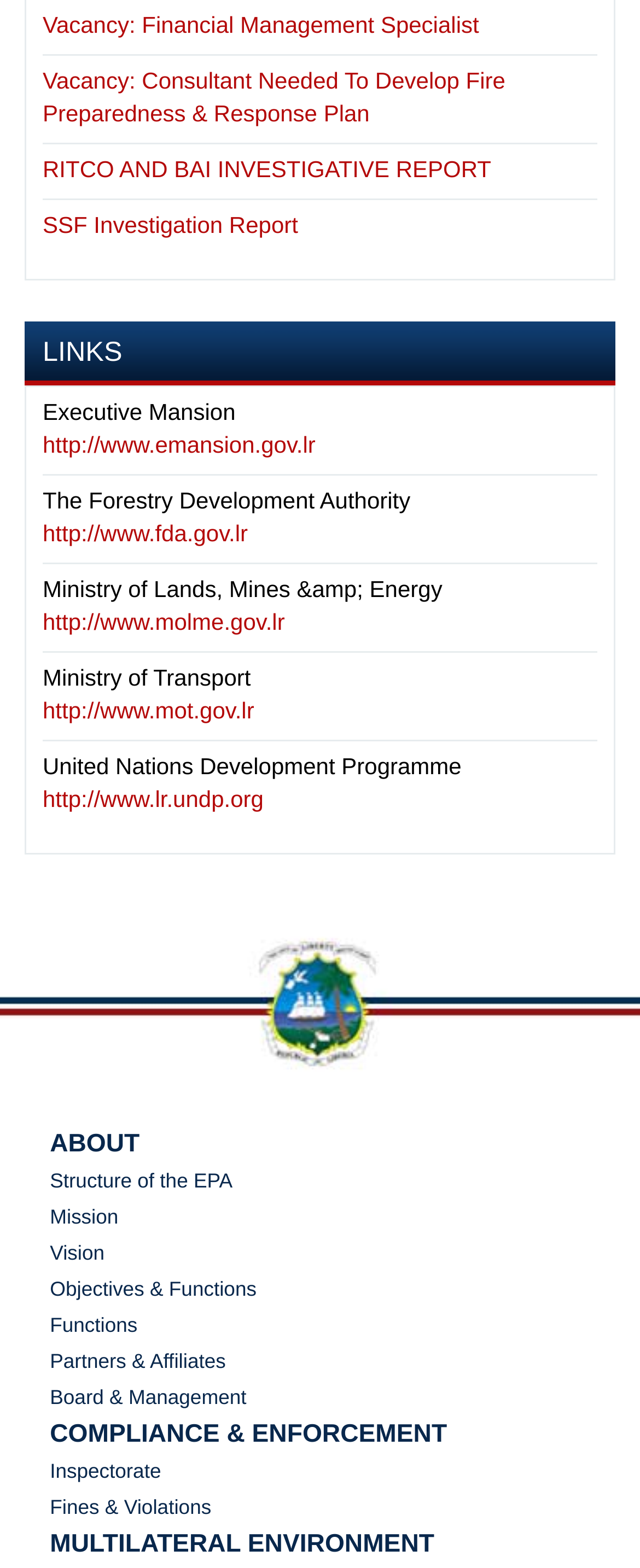Identify the bounding box for the UI element described as: "Knowledge & Resources". Ensure the coordinates are four float numbers between 0 and 1, formatted as [left, top, right, bottom].

None